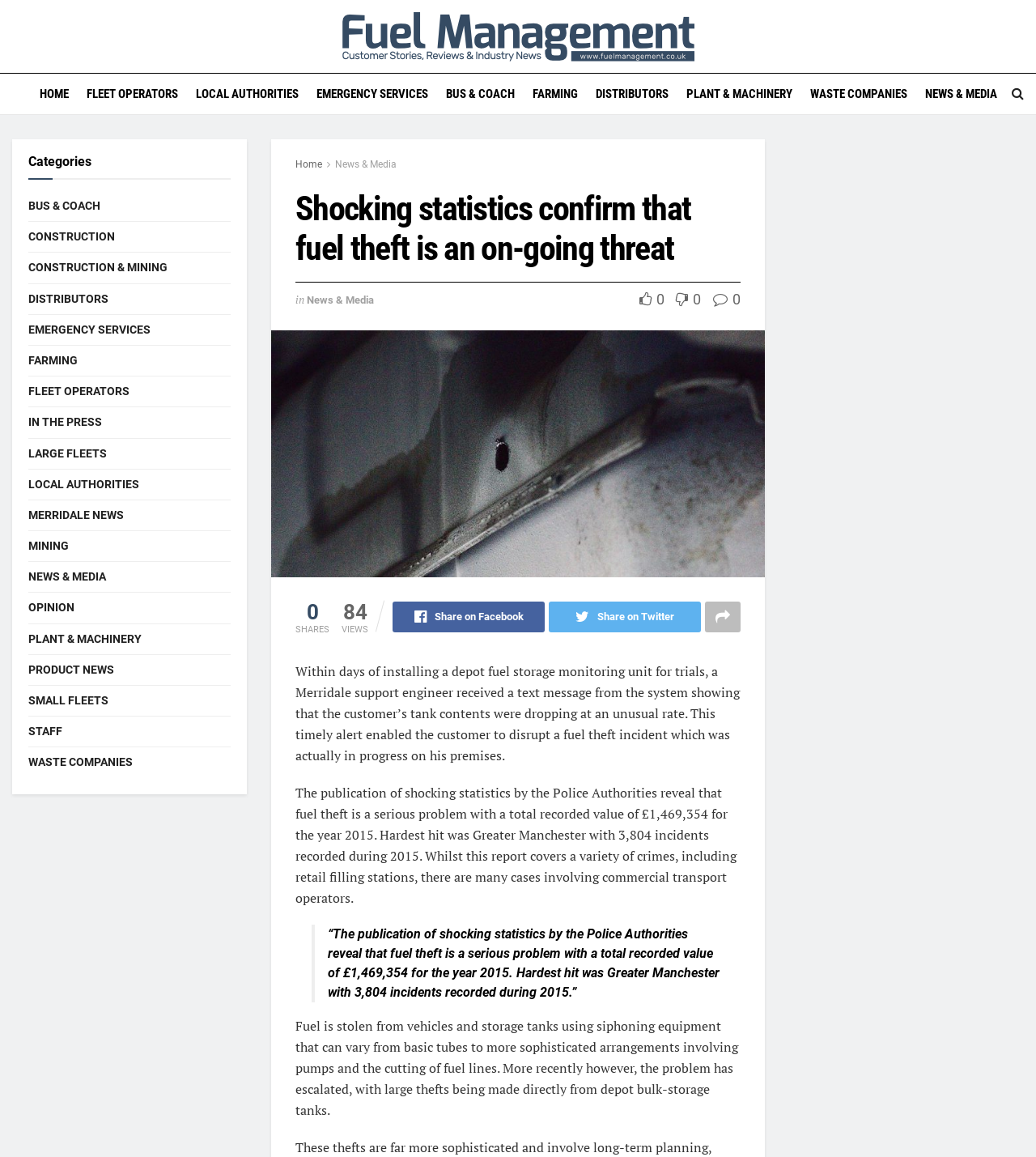What is the value of fuel theft recorded in 2015?
Ensure your answer is thorough and detailed.

According to the text, 'The publication of shocking statistics by the Police Authorities reveal that fuel theft is a serious problem with a total recorded value of £1,469,354 for the year 2015.'